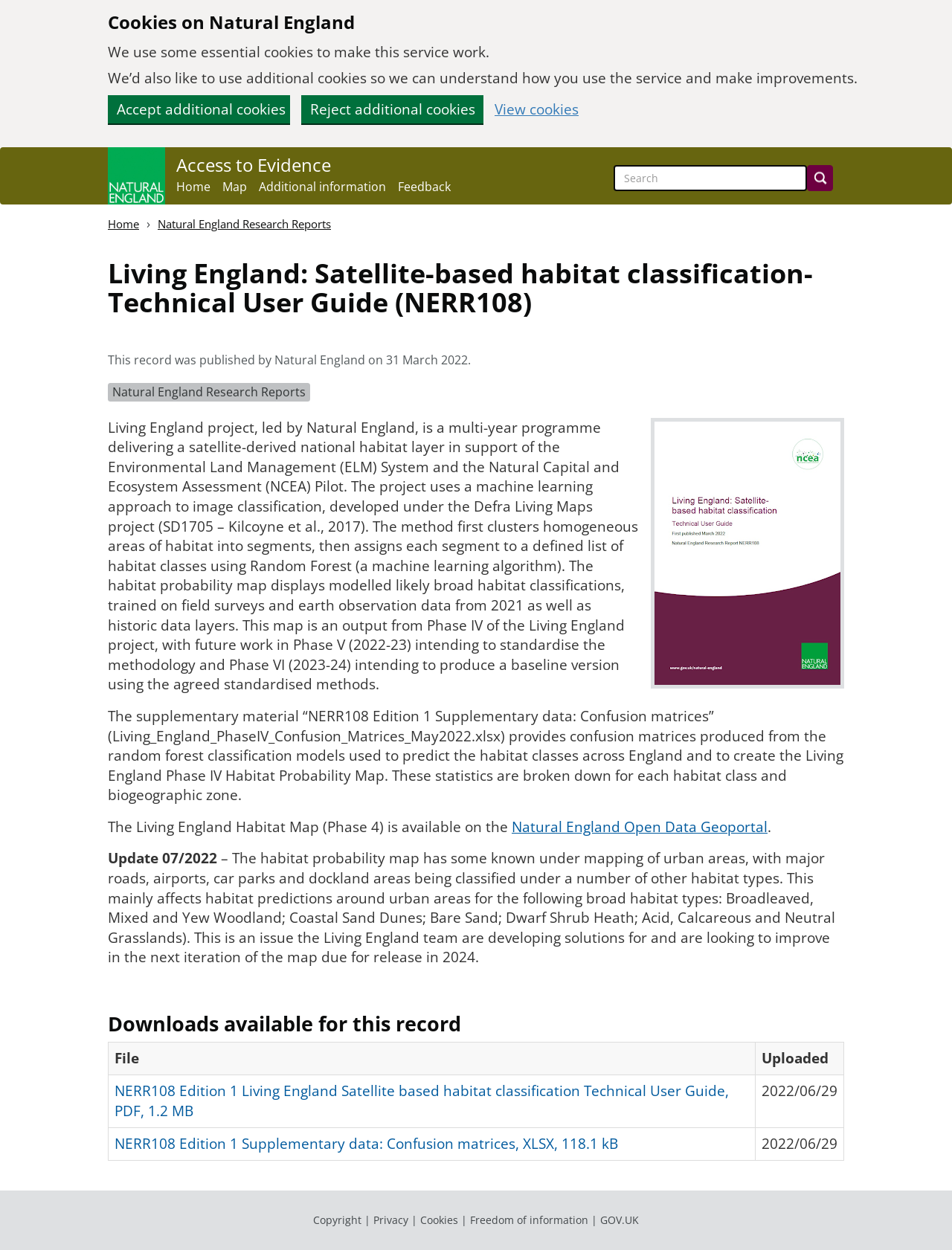Your task is to find and give the main heading text of the webpage.

Living England: Satellite-based habitat classification- Technical User Guide (NERR108)